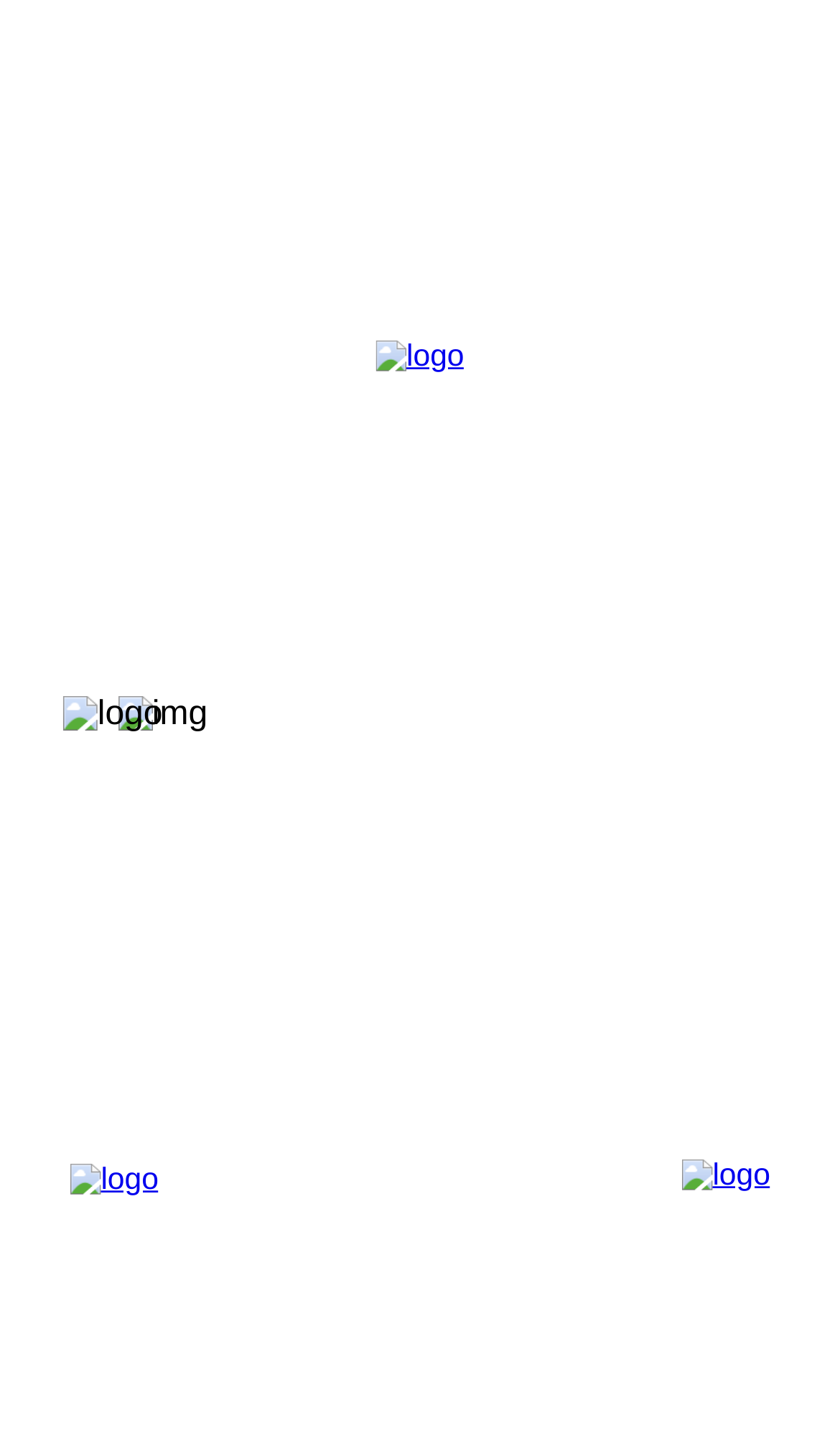What is the main element on the top-left corner of the webpage?
Using the image as a reference, give a one-word or short phrase answer.

Logo